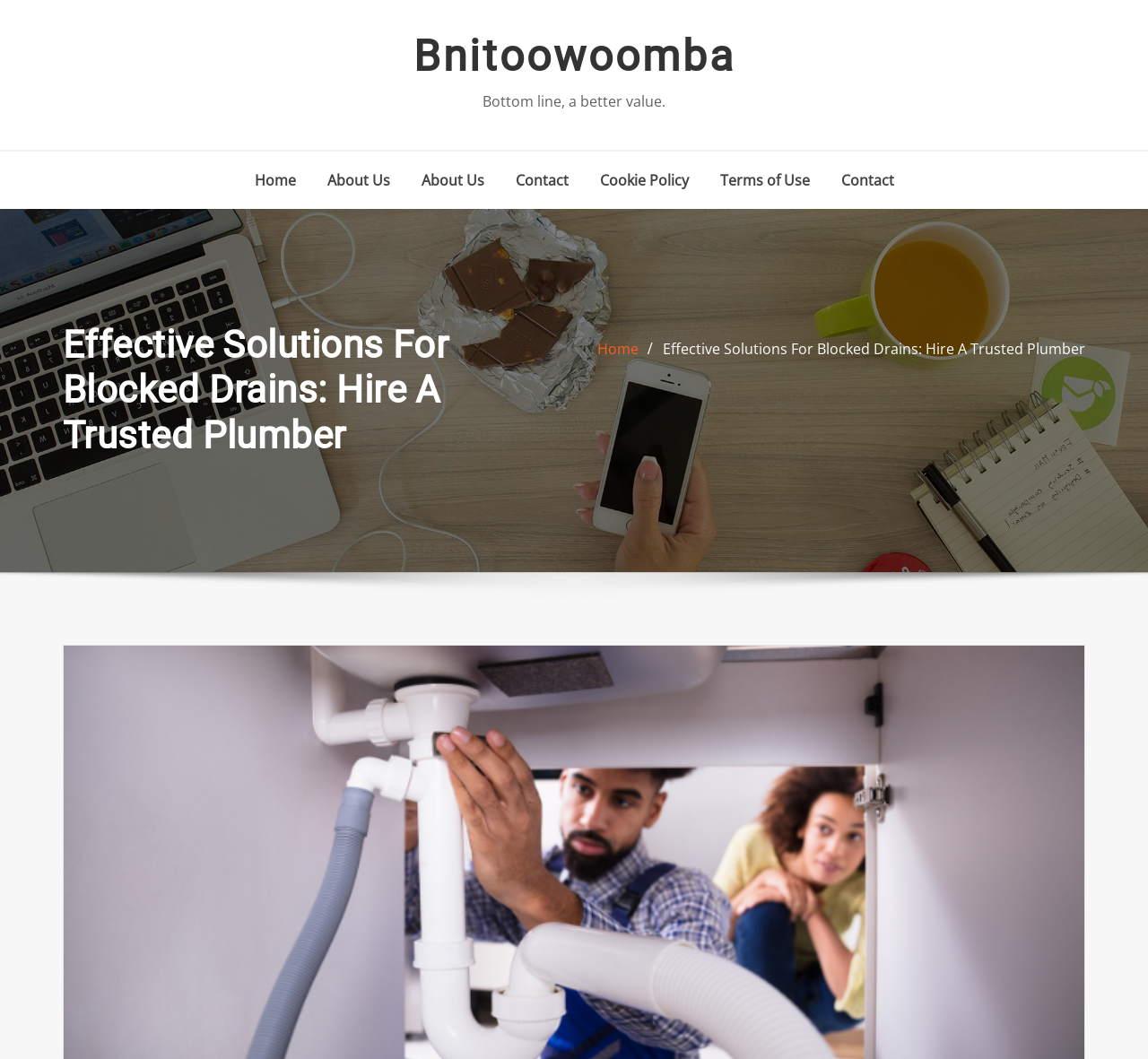How many headings are there on the page?
Using the information from the image, answer the question thoroughly.

I identified two heading elements on the page, one with the text 'Bnitoowoomba' and another with the text 'Effective Solutions For Blocked Drains: Hire A Trusted Plumber'.